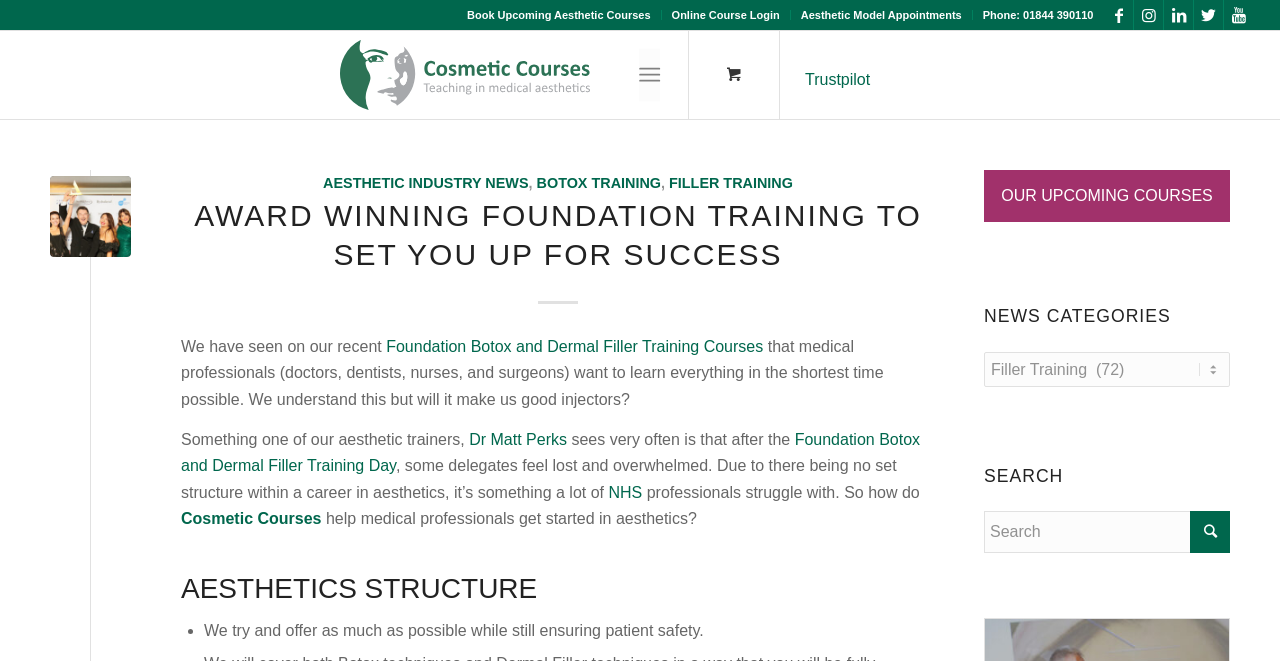Determine the bounding box coordinates of the region that needs to be clicked to achieve the task: "Log in to online course".

[0.525, 0.003, 0.609, 0.042]